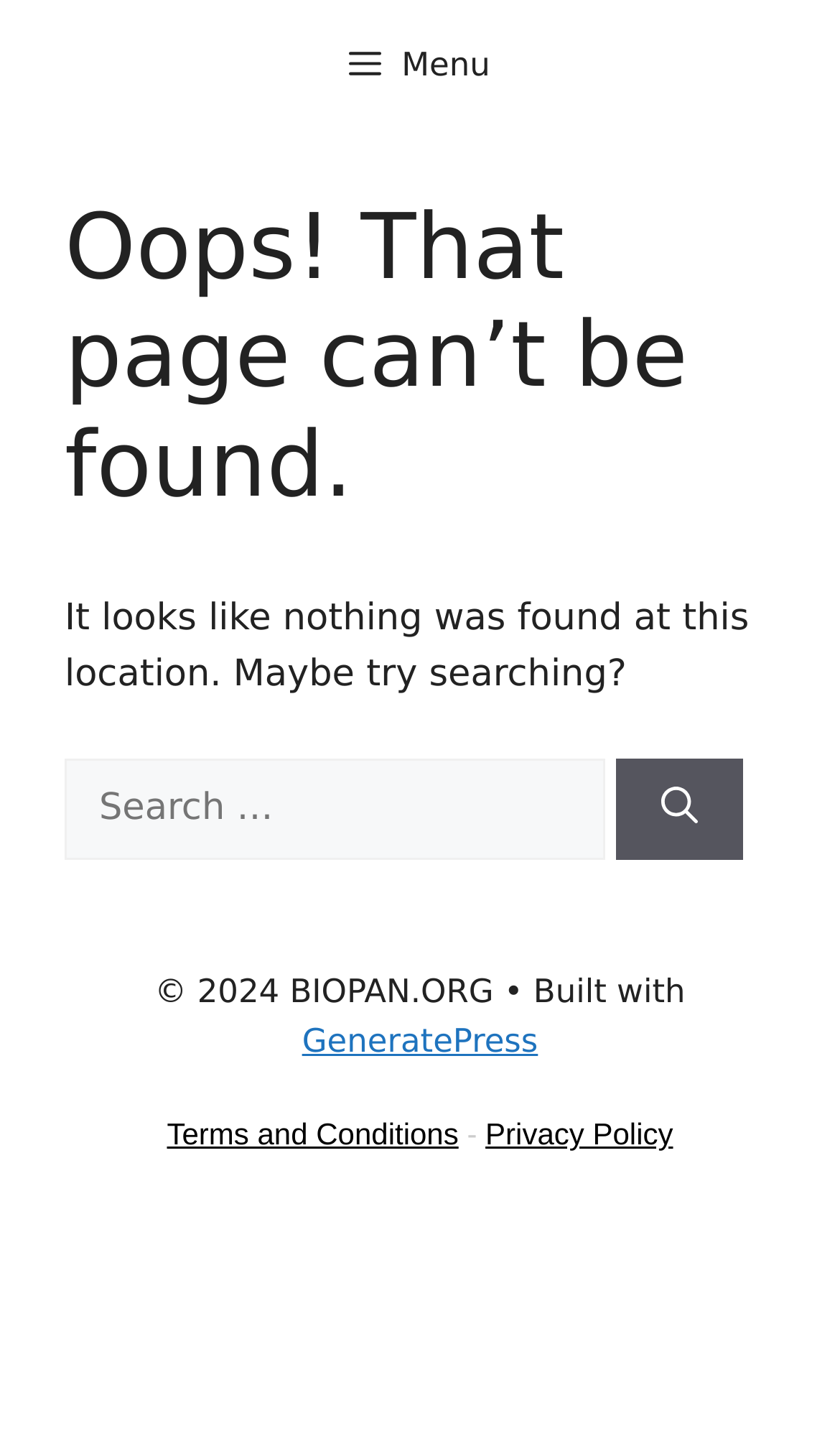Based on the description "parent_node: Search for: aria-label="Search"", find the bounding box of the specified UI element.

[0.734, 0.53, 0.886, 0.601]